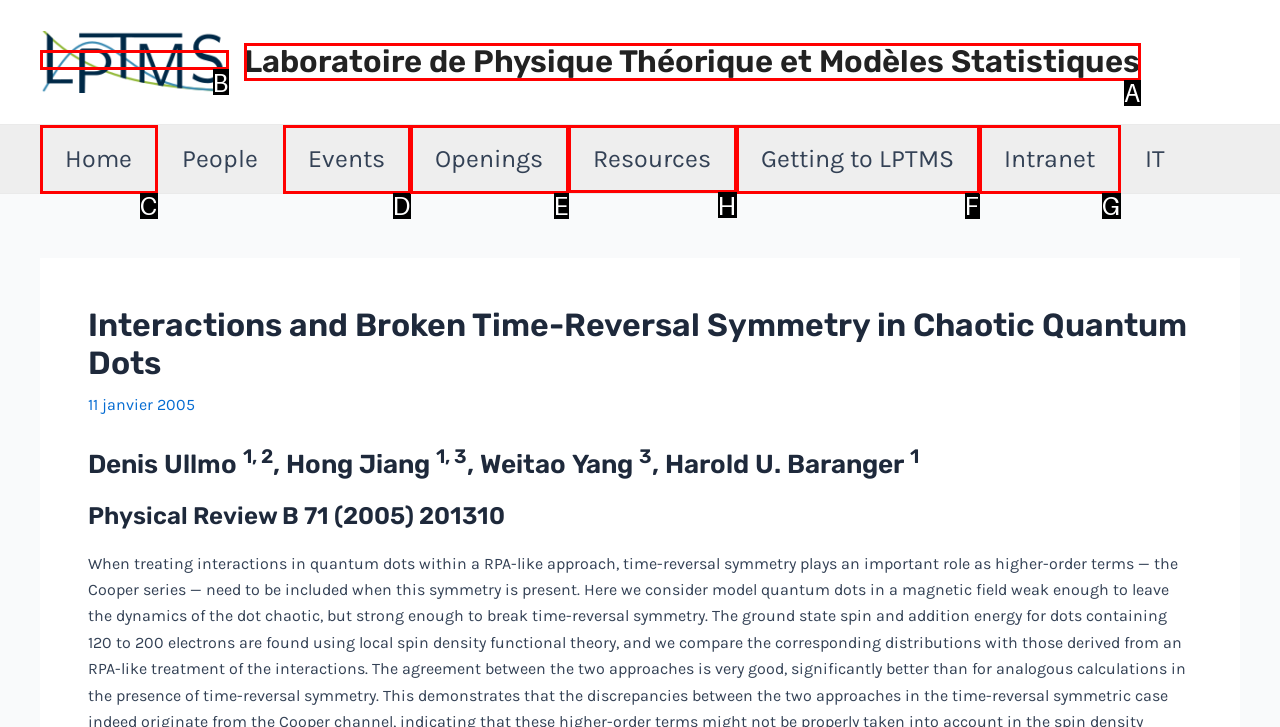Decide which HTML element to click to complete the task: go to Resources Provide the letter of the appropriate option.

H